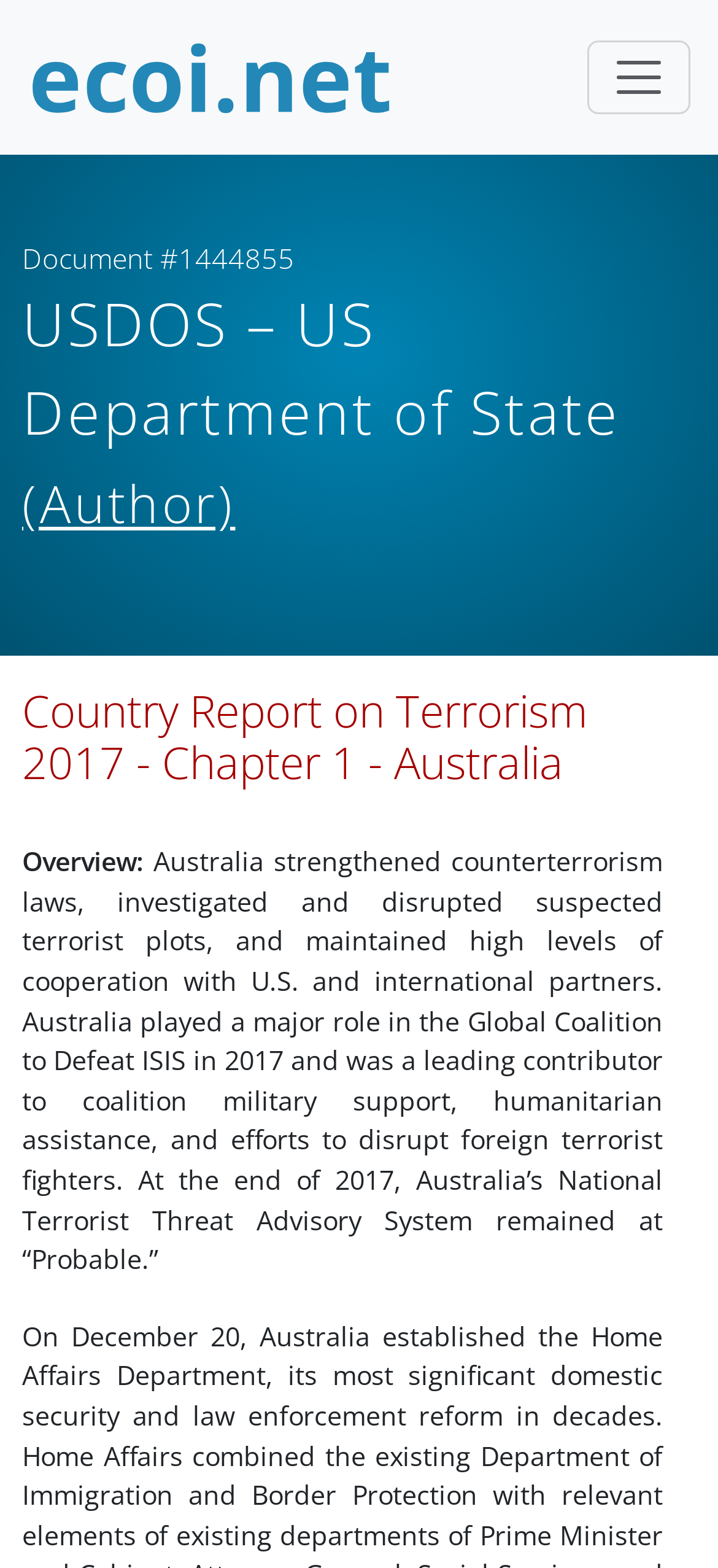Summarize the webpage with intricate details.

The webpage appears to be a report on terrorism, specifically focusing on Australia in 2017. At the top left of the page, there is a link to "ecoi.net" accompanied by an image. To the right of this, there is a button labeled "Toggle navigation". Below these elements, there are three lines of text: "Document #1444855", "USDOS – US Department of State (Author)", and "(Author)".

The main content of the page is headed by a title "Country Report on Terrorism 2017 - Chapter 1 - Australia", which is centered near the top of the page. Below this title, there is a section labeled "Overview:", followed by a paragraph of text that summarizes Australia's counterterrorism efforts in 2017. This text describes how Australia strengthened its laws, investigated and disrupted terrorist plots, and cooperated with international partners. The text also mentions Australia's role in the Global Coalition to Defeat ISIS and its National Terrorist Threat Advisory System.